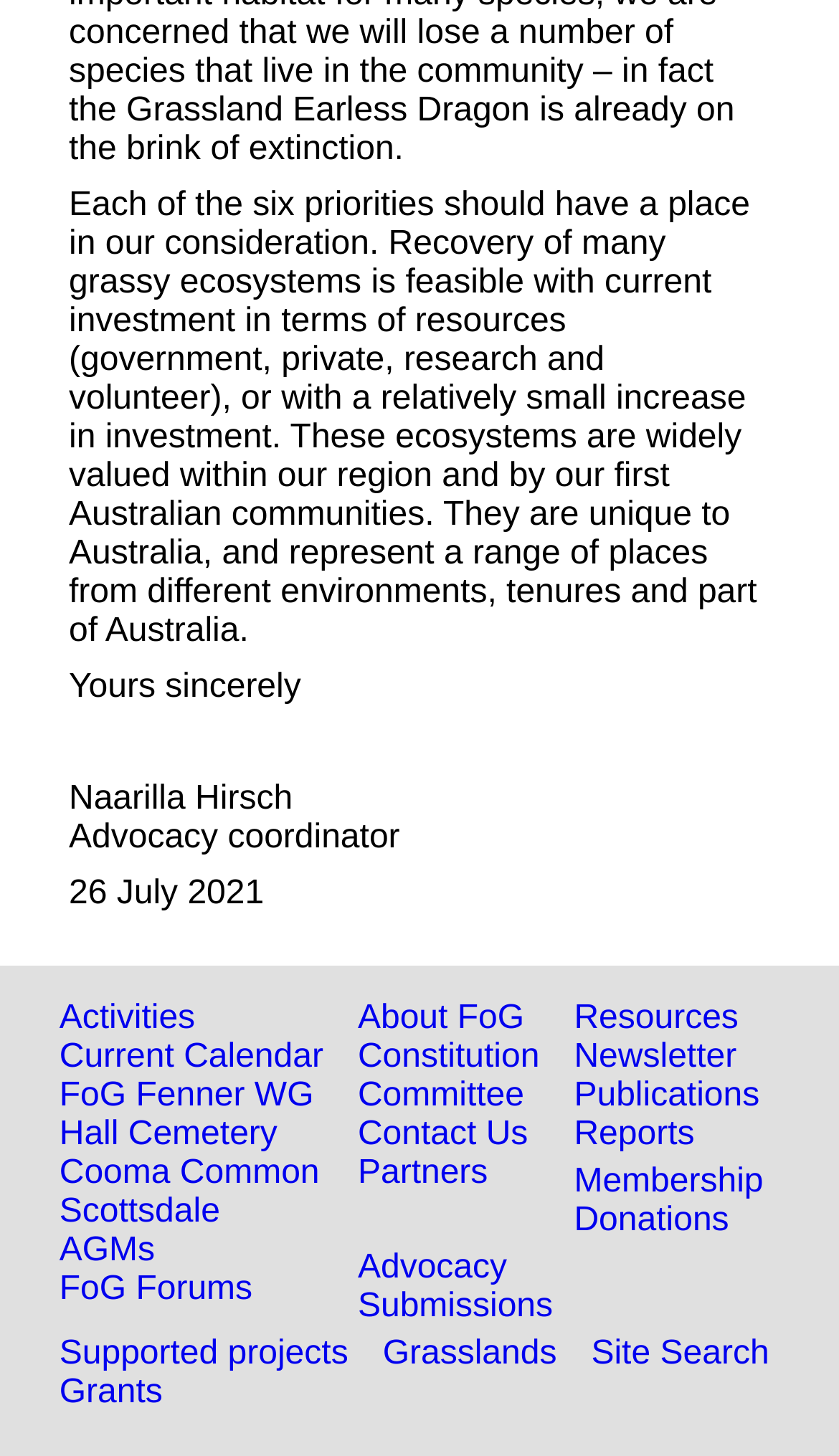Please provide the bounding box coordinates in the format (top-left x, top-left y, bottom-right x, bottom-right y). Remember, all values are floating point numbers between 0 and 1. What is the bounding box coordinate of the region described as: FoG Fenner WG

[0.071, 0.74, 0.374, 0.765]